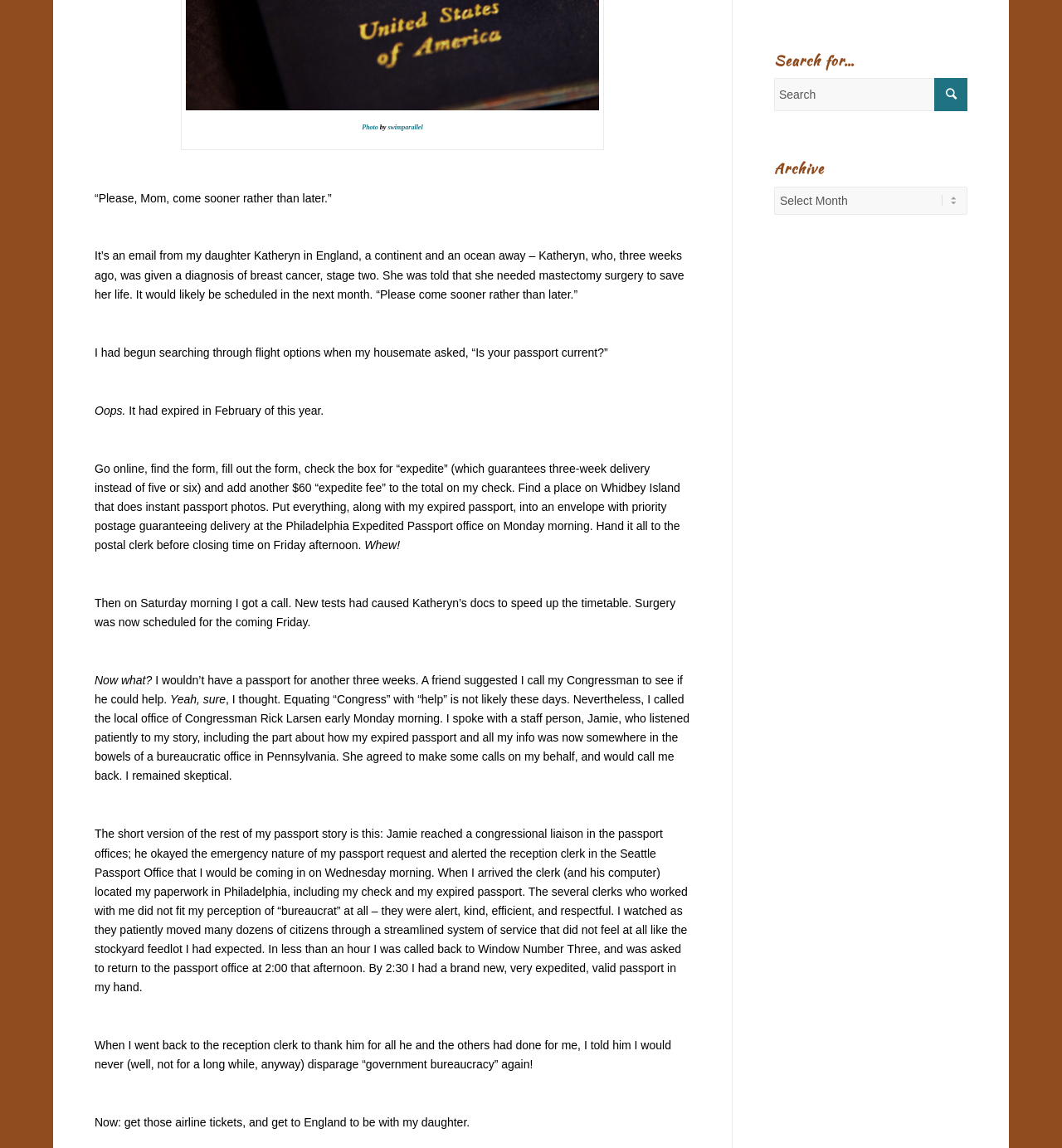From the element description name="s" placeholder="Search", predict the bounding box coordinates of the UI element. The coordinates must be specified in the format (top-left x, top-left y, bottom-right x, bottom-right y) and should be within the 0 to 1 range.

[0.729, 0.068, 0.911, 0.097]